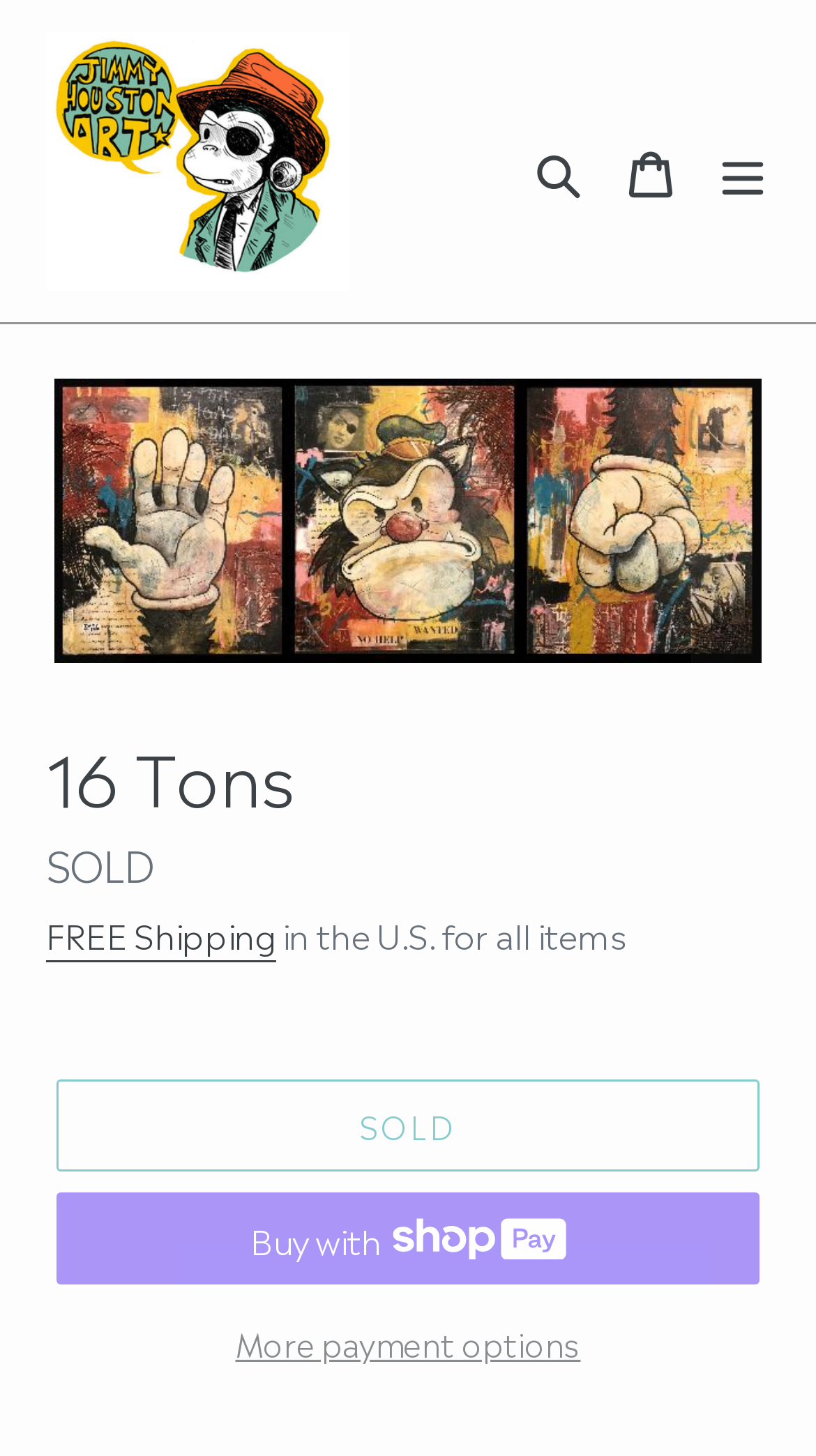Provide your answer to the question using just one word or phrase: Is the product available for purchase?

No